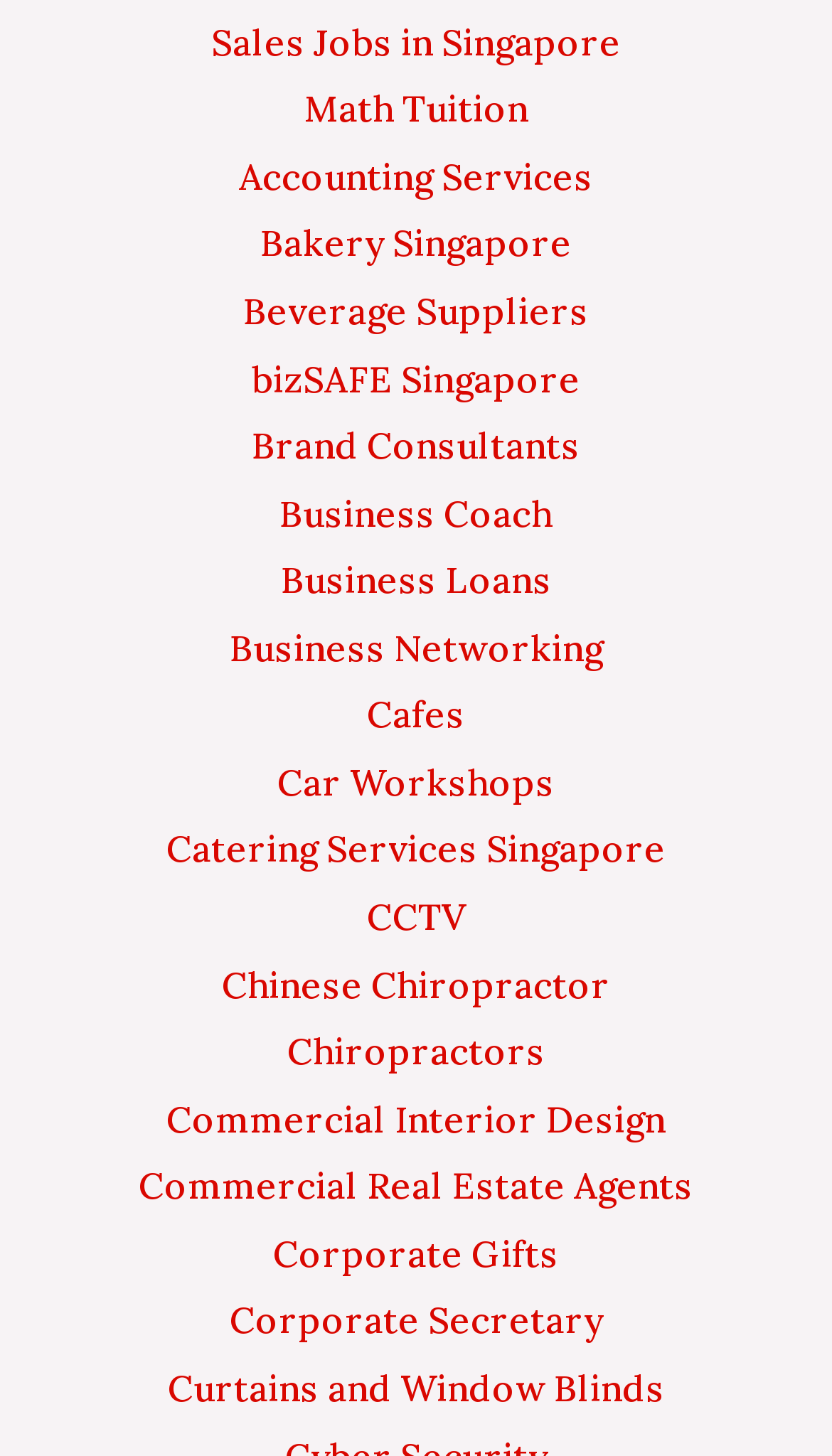Provide the bounding box coordinates of the section that needs to be clicked to accomplish the following instruction: "Search for sales jobs in Singapore."

[0.254, 0.013, 0.746, 0.045]